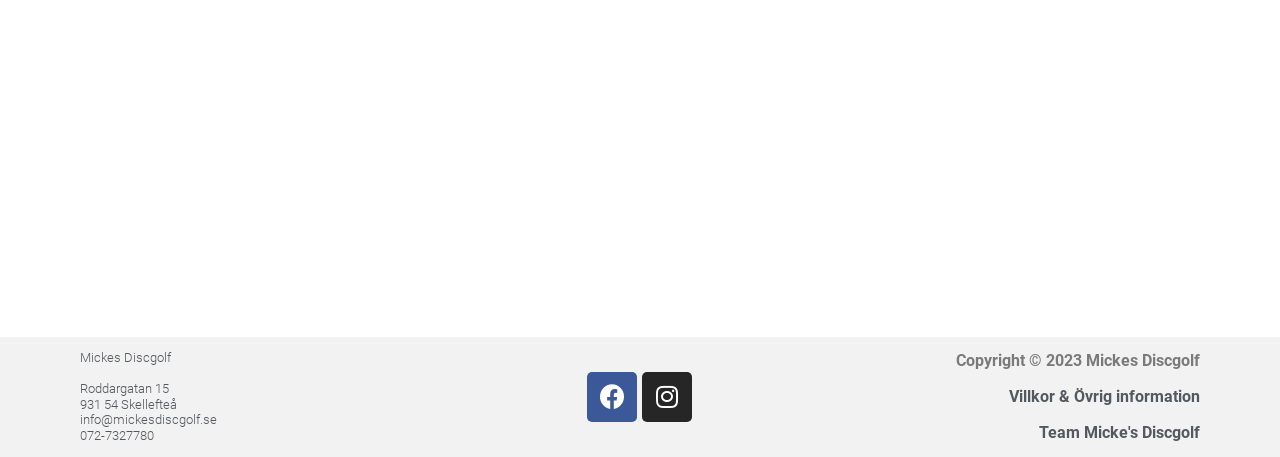What is the address of Mickes Discgolf?
Examine the screenshot and reply with a single word or phrase.

Roddargatan 15, 931 54 Skellefteå